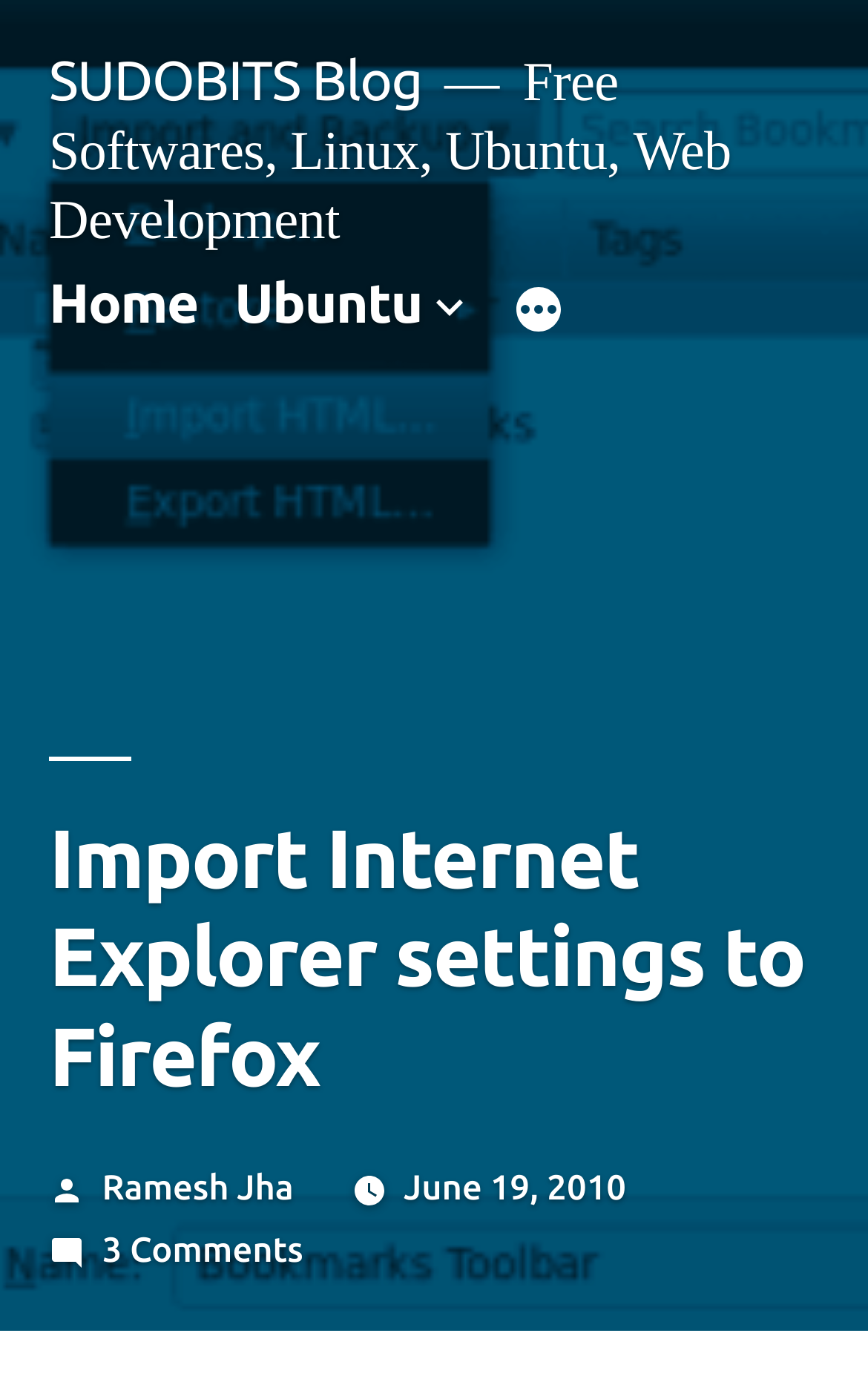Calculate the bounding box coordinates for the UI element based on the following description: "(985) 346-6864". Ensure the coordinates are four float numbers between 0 and 1, i.e., [left, top, right, bottom].

None